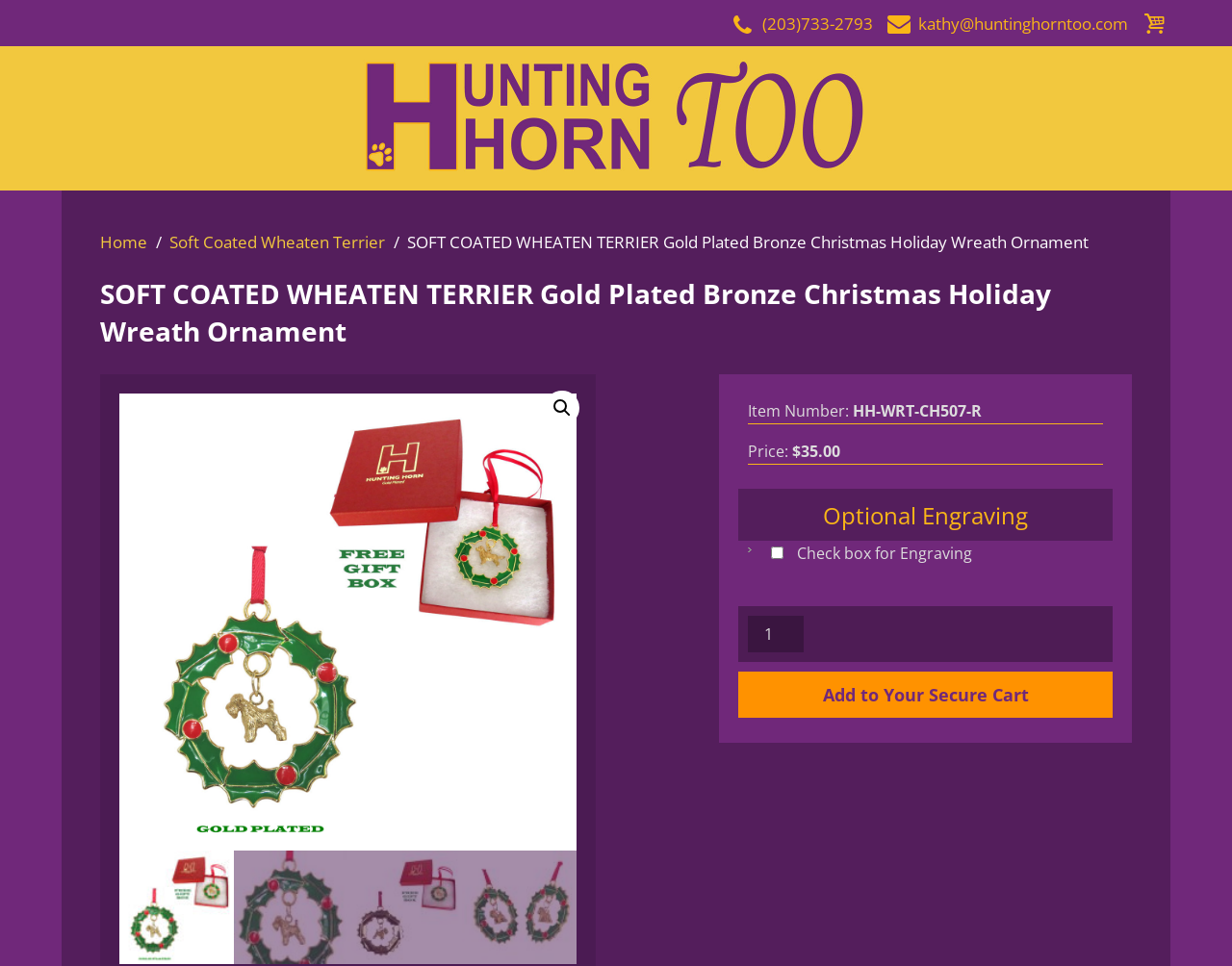What is the name of the website?
Please provide a comprehensive and detailed answer to the question.

I determined the name of the website by looking at the heading element with the text 'Hunting Horn Too' which is located at the top of the webpage, indicating that it is the title of the website.